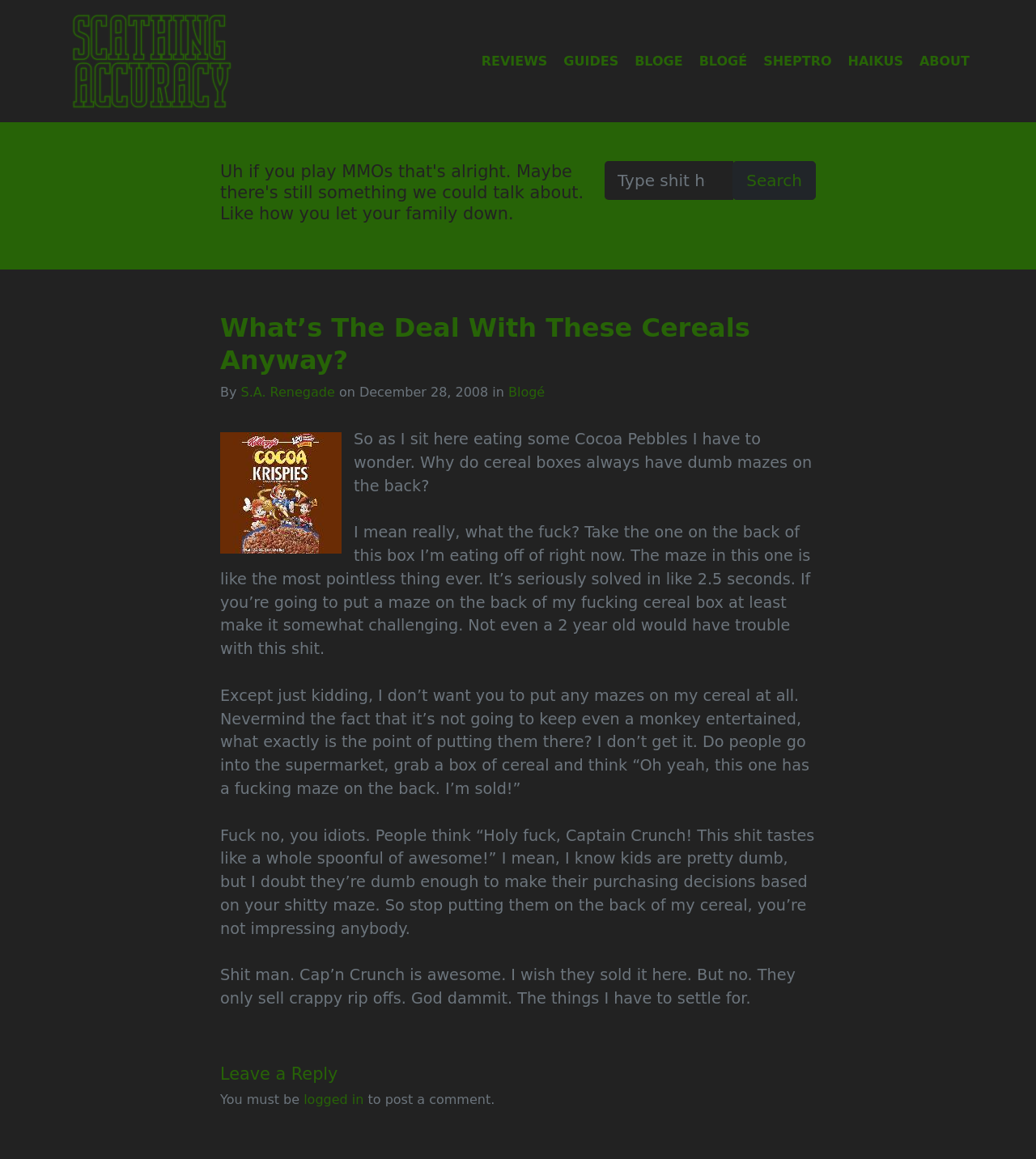Can you show the bounding box coordinates of the region to click on to complete the task described in the instruction: "Read the article by S.A. Renegade"?

[0.232, 0.332, 0.323, 0.345]